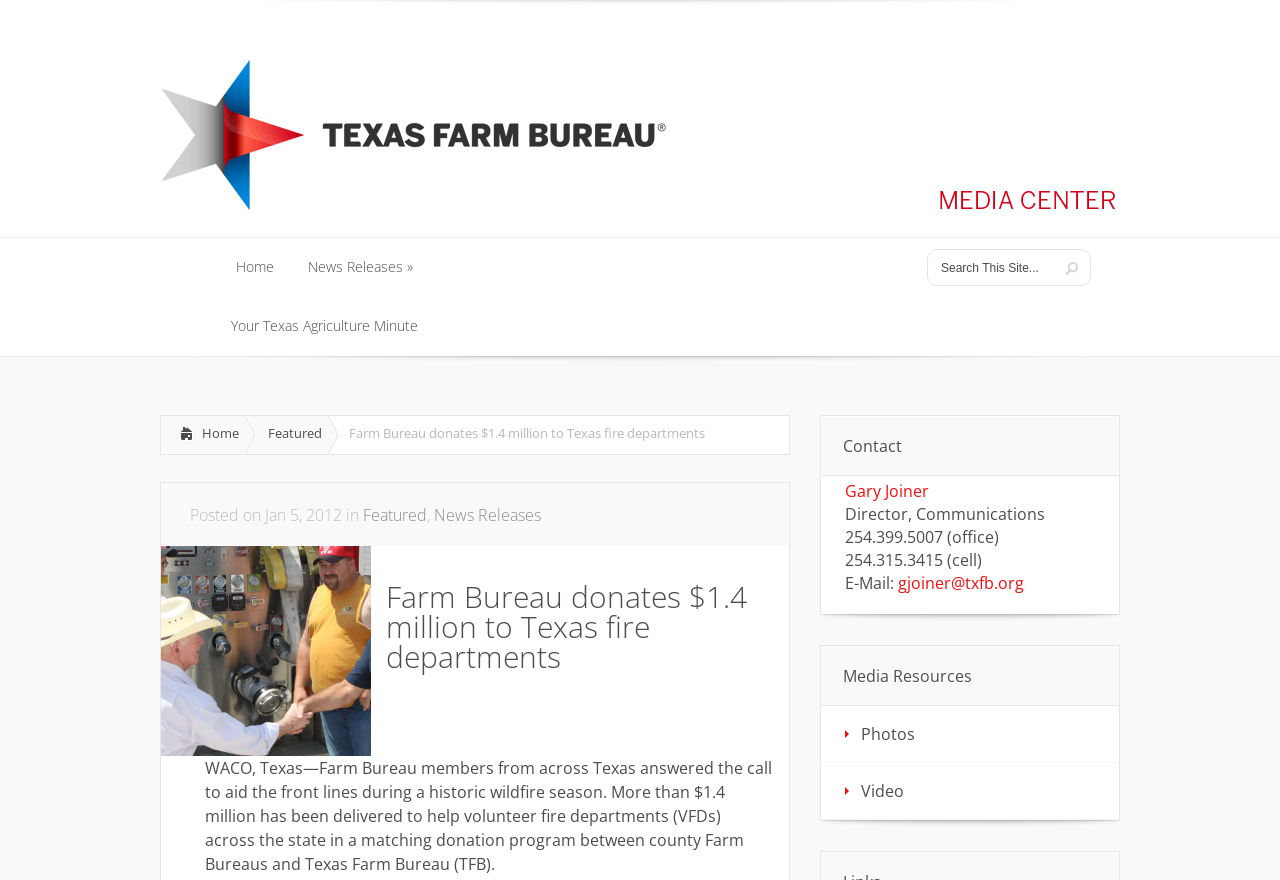Find the bounding box coordinates for the HTML element described in this sentence: "Featured". Provide the coordinates as four float numbers between 0 and 1, in the format [left, top, right, bottom].

[0.284, 0.573, 0.334, 0.598]